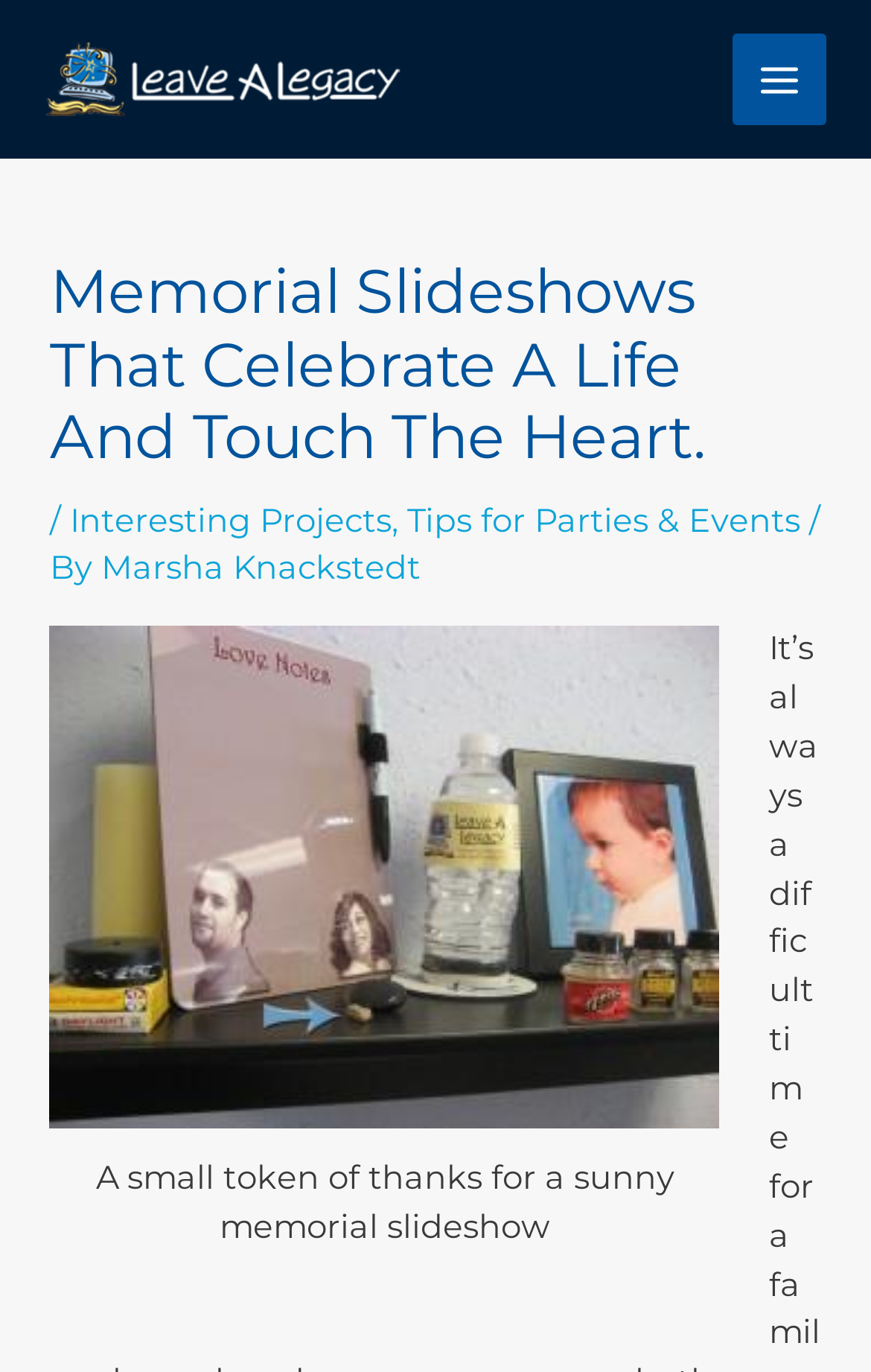Respond to the question with just a single word or phrase: 
What is the logo of the website?

Leave A Legacy Logo